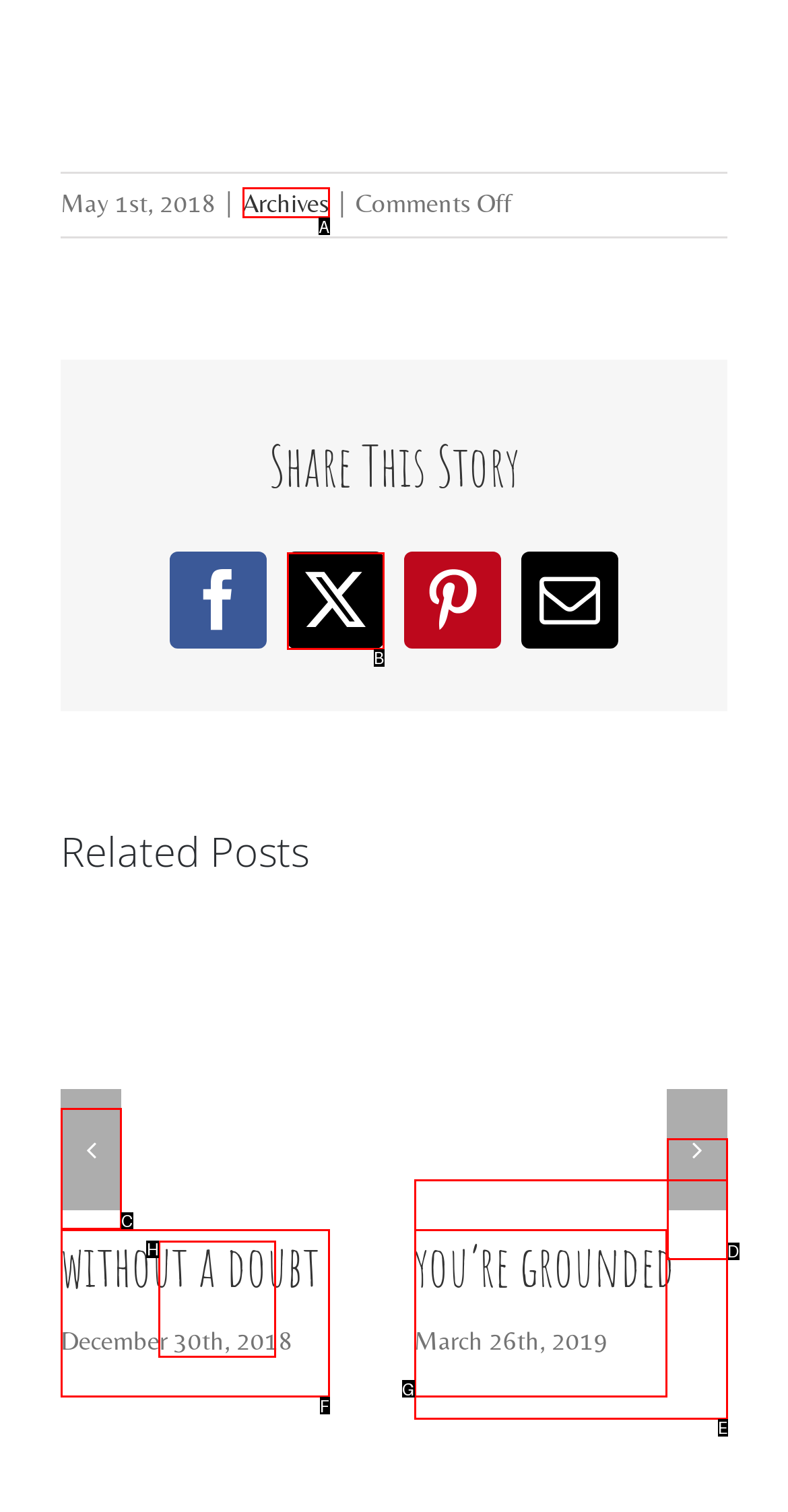Identify the HTML element I need to click to complete this task: Go to previous slide Provide the option's letter from the available choices.

C